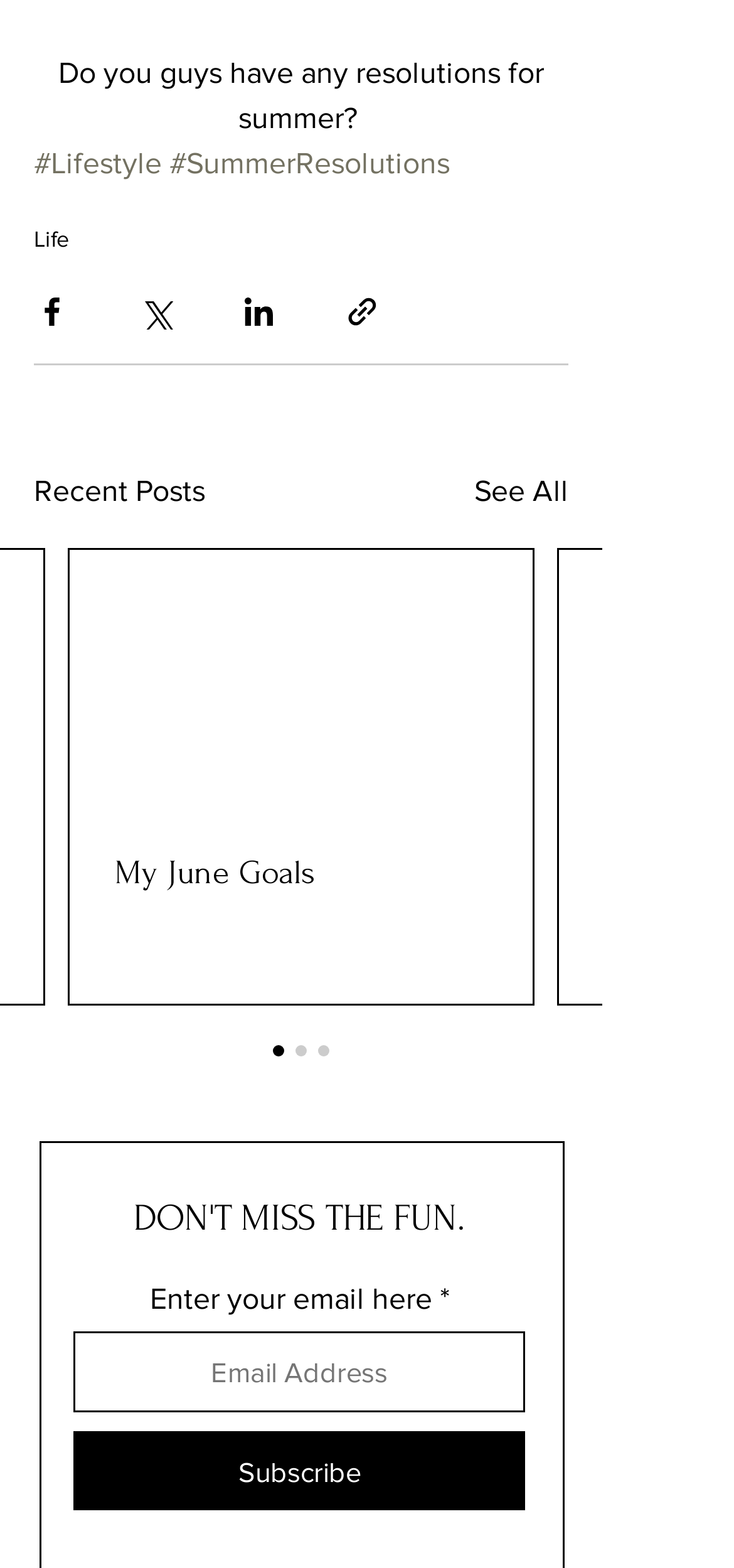Respond concisely with one word or phrase to the following query:
How many articles are displayed in the 'Recent Posts' section?

1